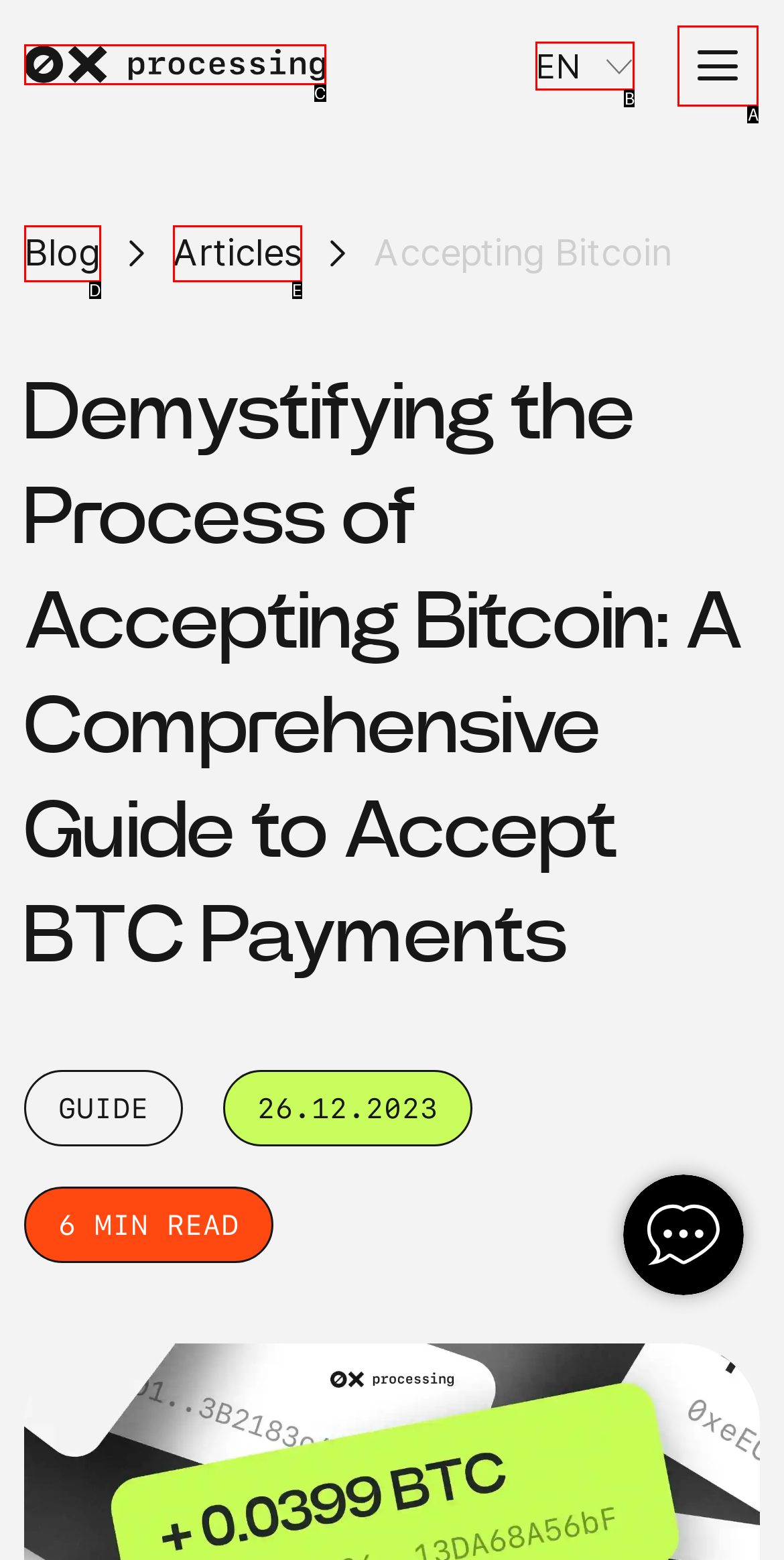Which UI element corresponds to this description: aria-label="link to main page"
Reply with the letter of the correct option.

C